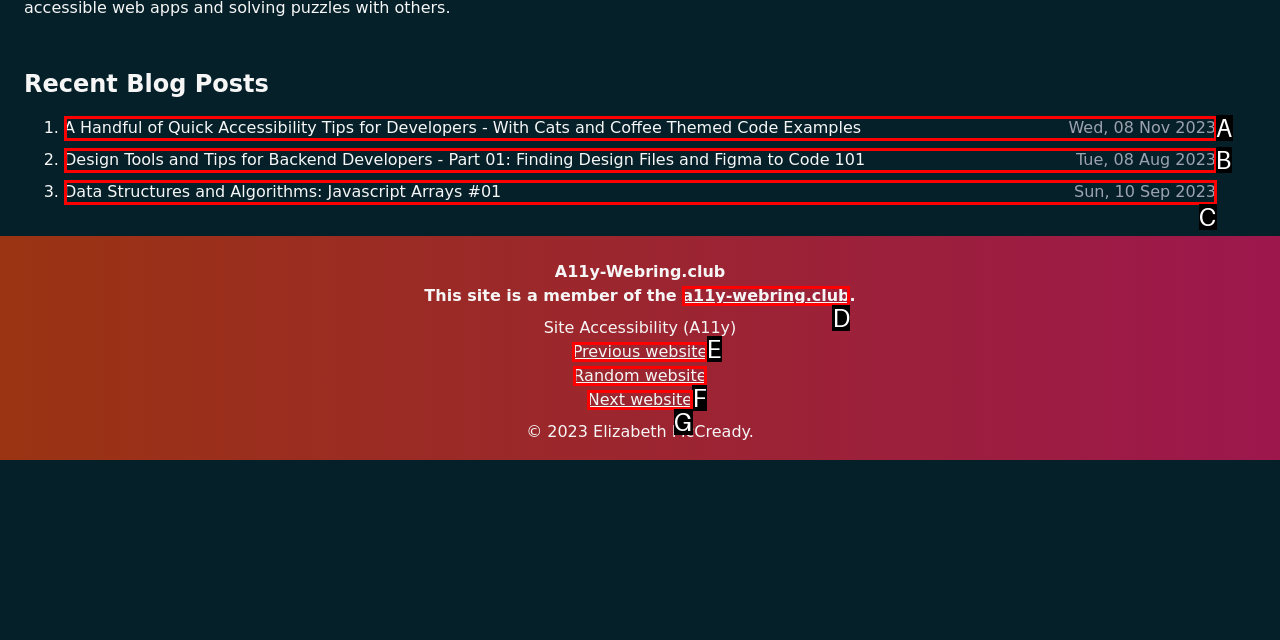Tell me which one HTML element best matches the description: Random website
Answer with the option's letter from the given choices directly.

F